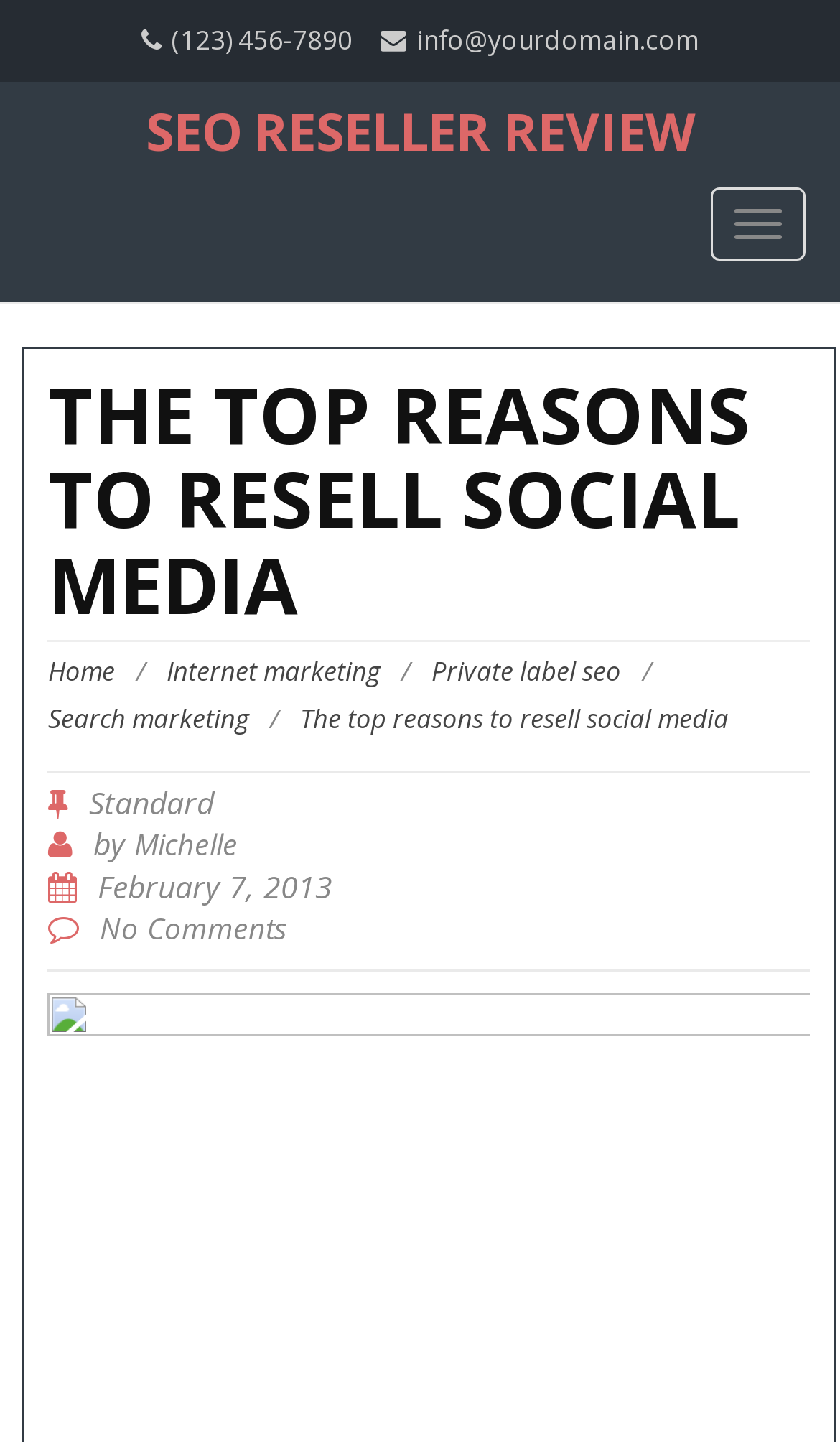Determine the bounding box coordinates of the UI element described below. Use the format (top-left x, top-left y, bottom-right x, bottom-right y) with floating point numbers between 0 and 1: info@yourdomain.com

[0.496, 0.015, 0.832, 0.04]